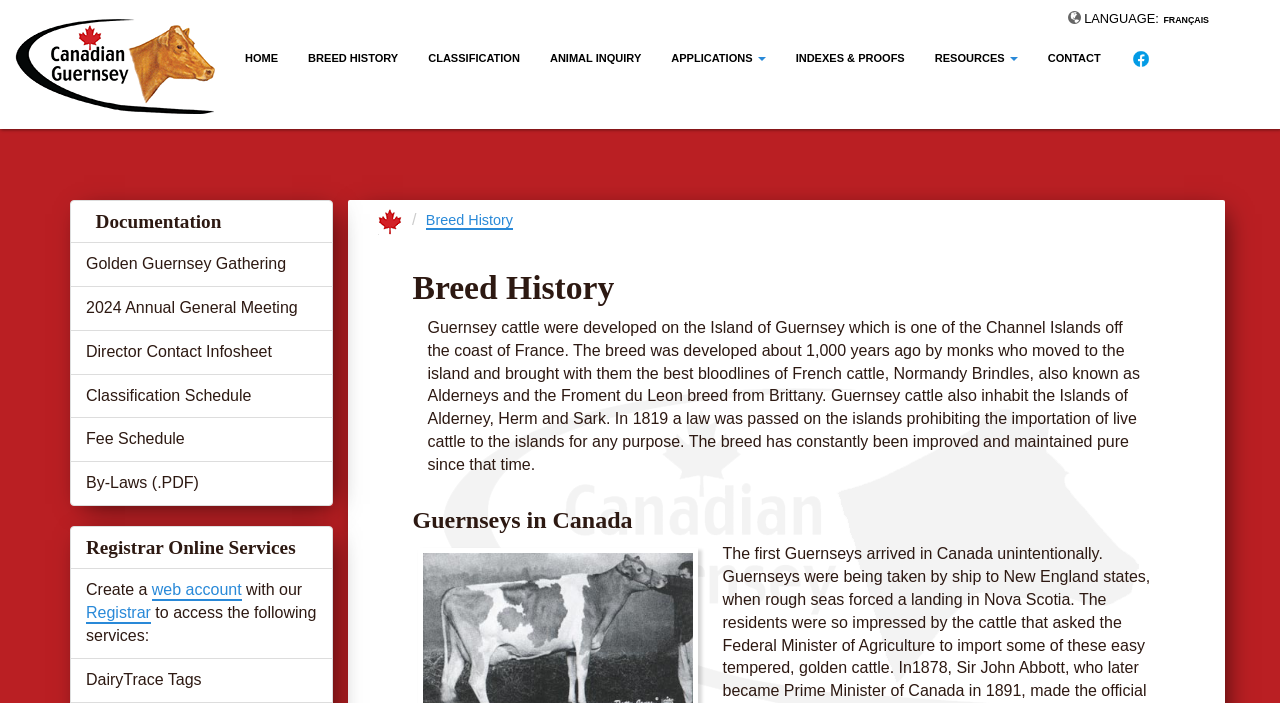Please identify the bounding box coordinates of the element's region that I should click in order to complete the following instruction: "Visit the Canadian Guernsey Association website". The bounding box coordinates consist of four float numbers between 0 and 1, i.e., [left, top, right, bottom].

[0.295, 0.302, 0.314, 0.325]